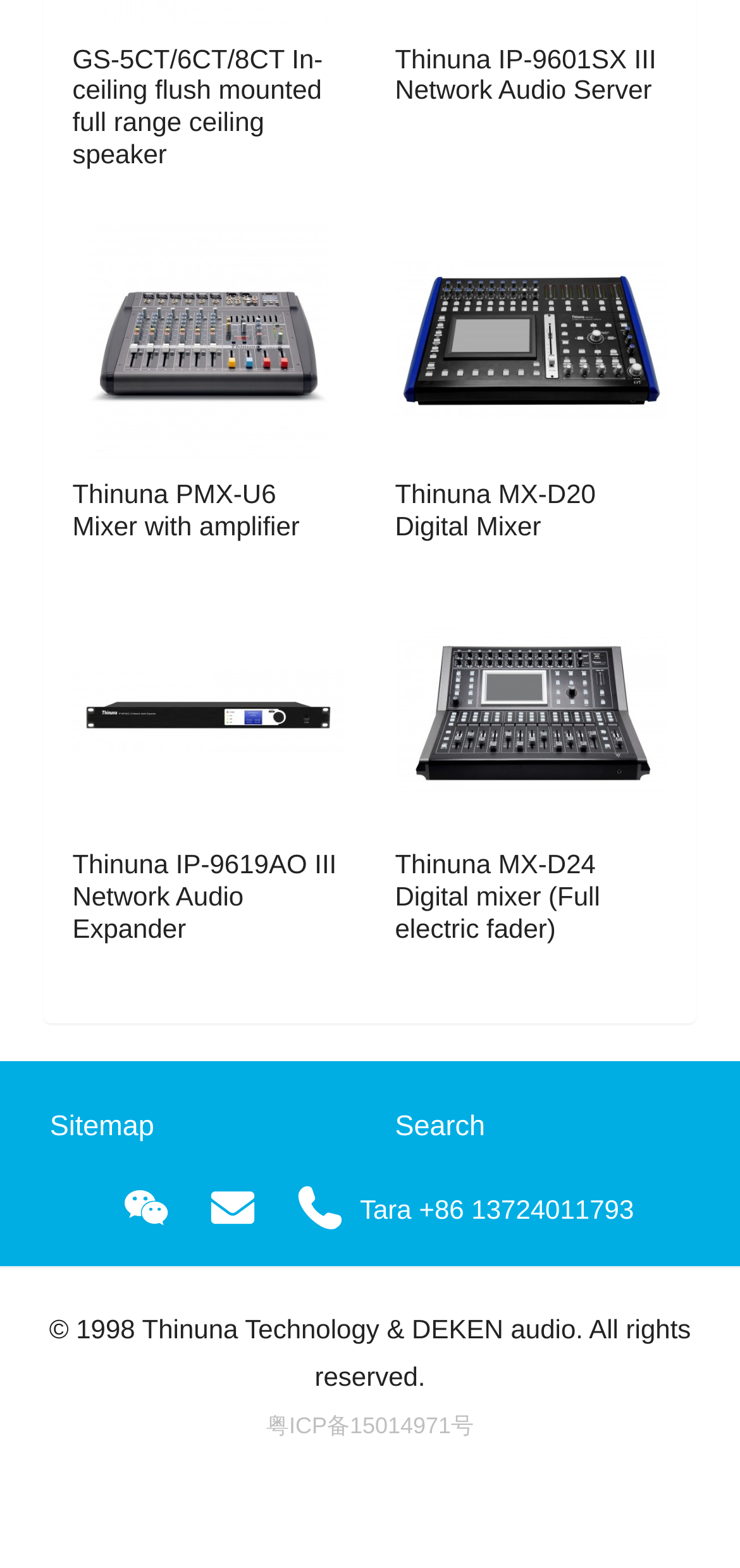Specify the bounding box coordinates of the area to click in order to execute this command: 'View Sitemap'. The coordinates should consist of four float numbers ranging from 0 to 1, and should be formatted as [left, top, right, bottom].

[0.067, 0.695, 0.466, 0.742]